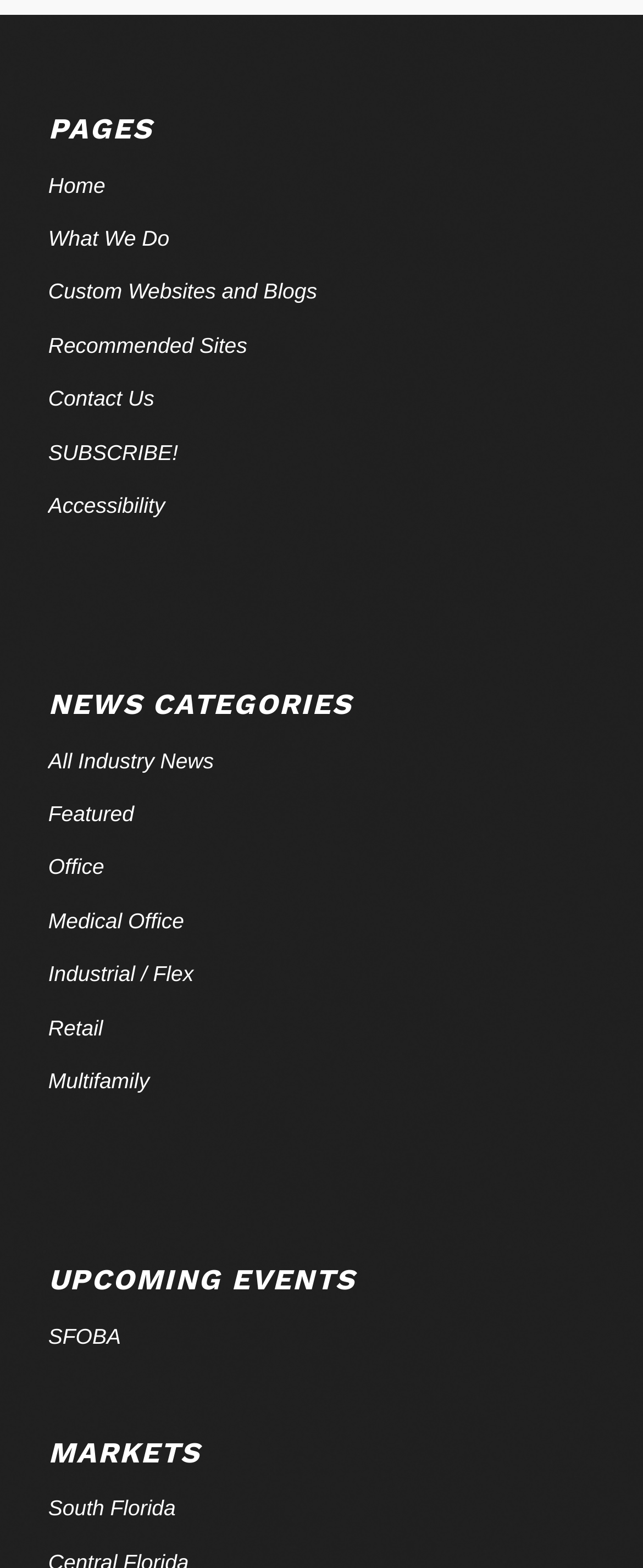Specify the bounding box coordinates of the element's area that should be clicked to execute the given instruction: "go to home page". The coordinates should be four float numbers between 0 and 1, i.e., [left, top, right, bottom].

[0.075, 0.102, 0.925, 0.136]